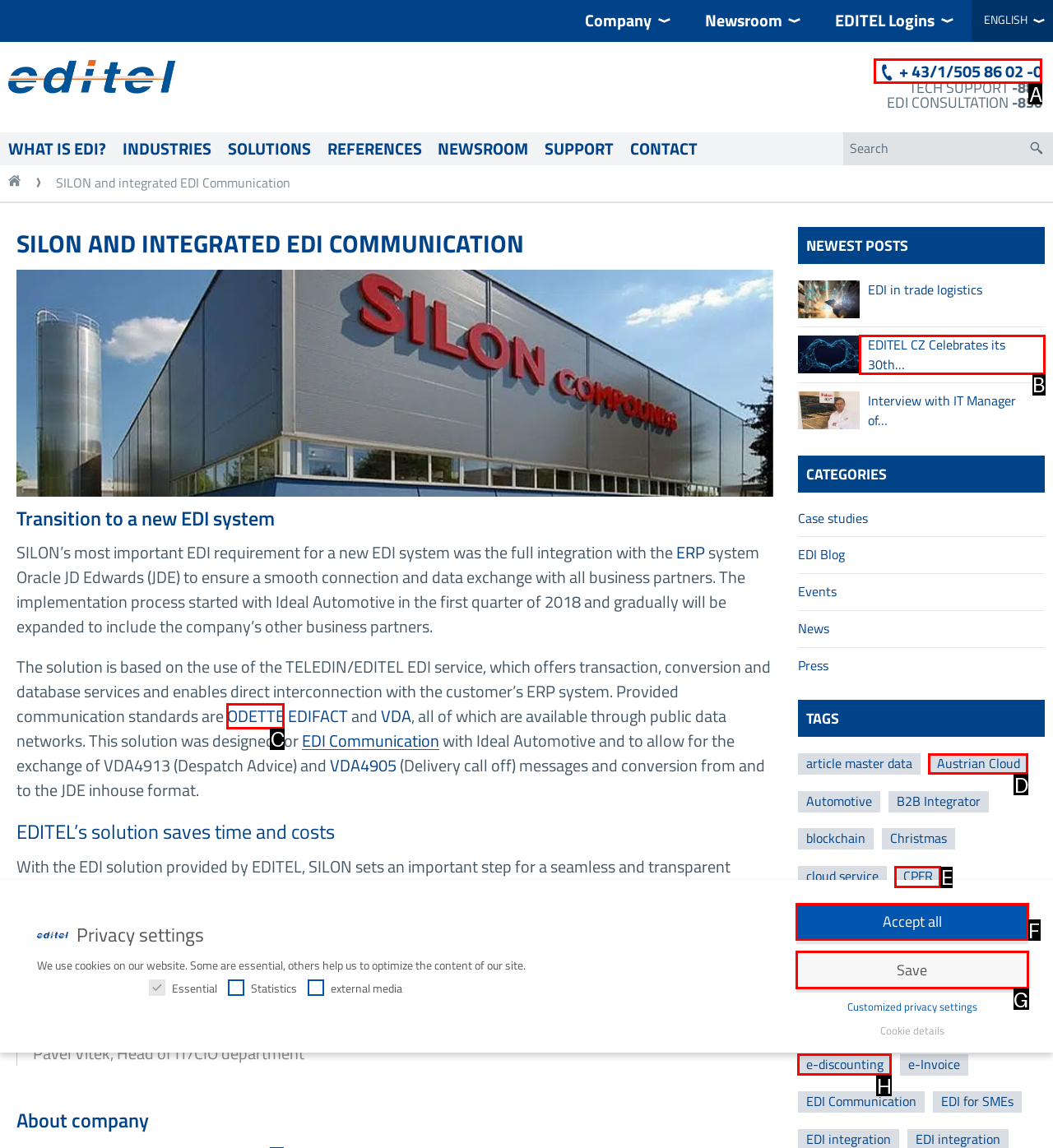Identify the letter of the option that best matches the following description: + 43/1/505 86 02 -0. Respond with the letter directly.

A